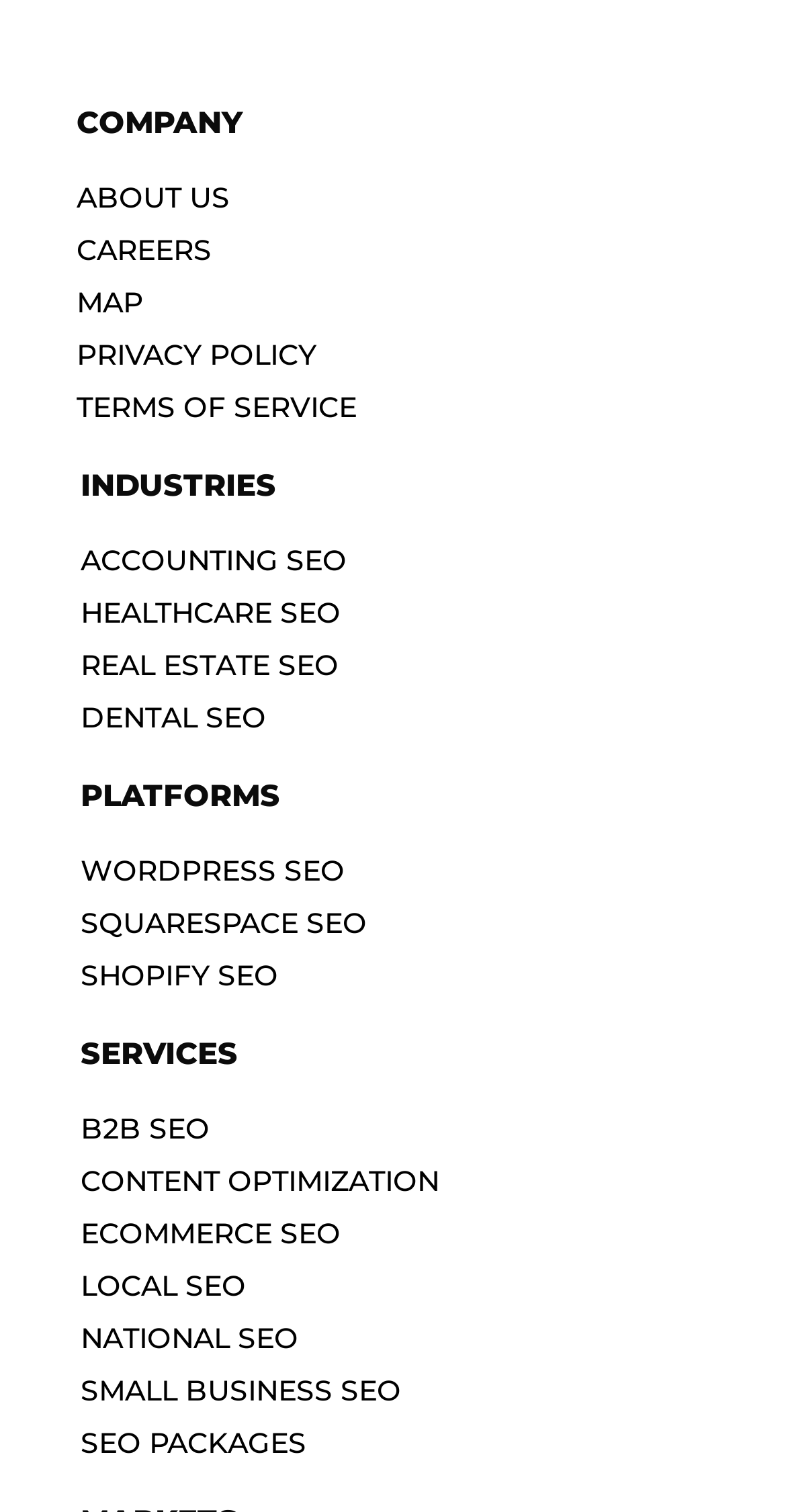Identify the bounding box coordinates of the element to click to follow this instruction: 'explore healthcare SEO'. Ensure the coordinates are four float values between 0 and 1, provided as [left, top, right, bottom].

[0.103, 0.392, 0.974, 0.42]